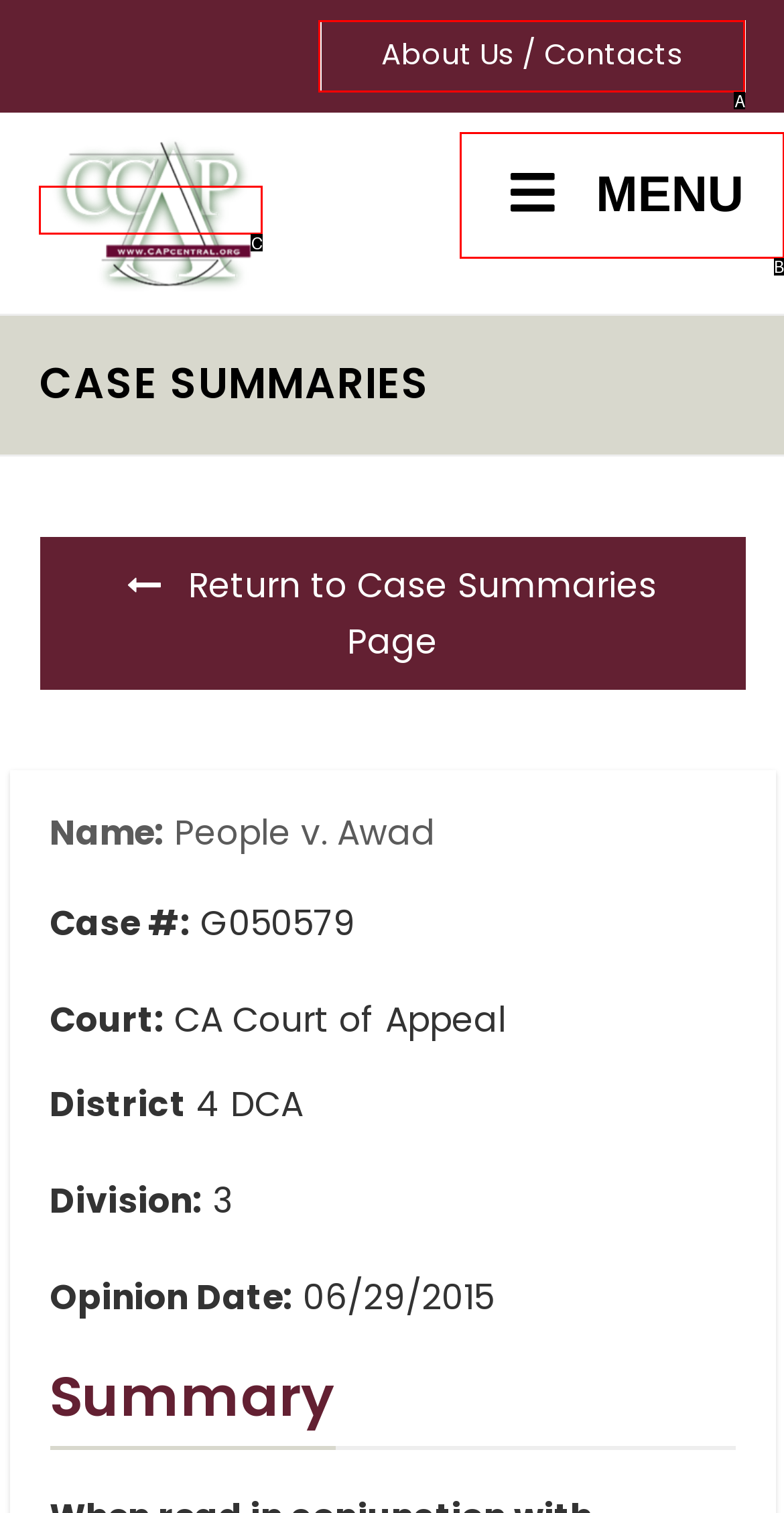Based on the description: About Us / Contacts, identify the matching lettered UI element.
Answer by indicating the letter from the choices.

A